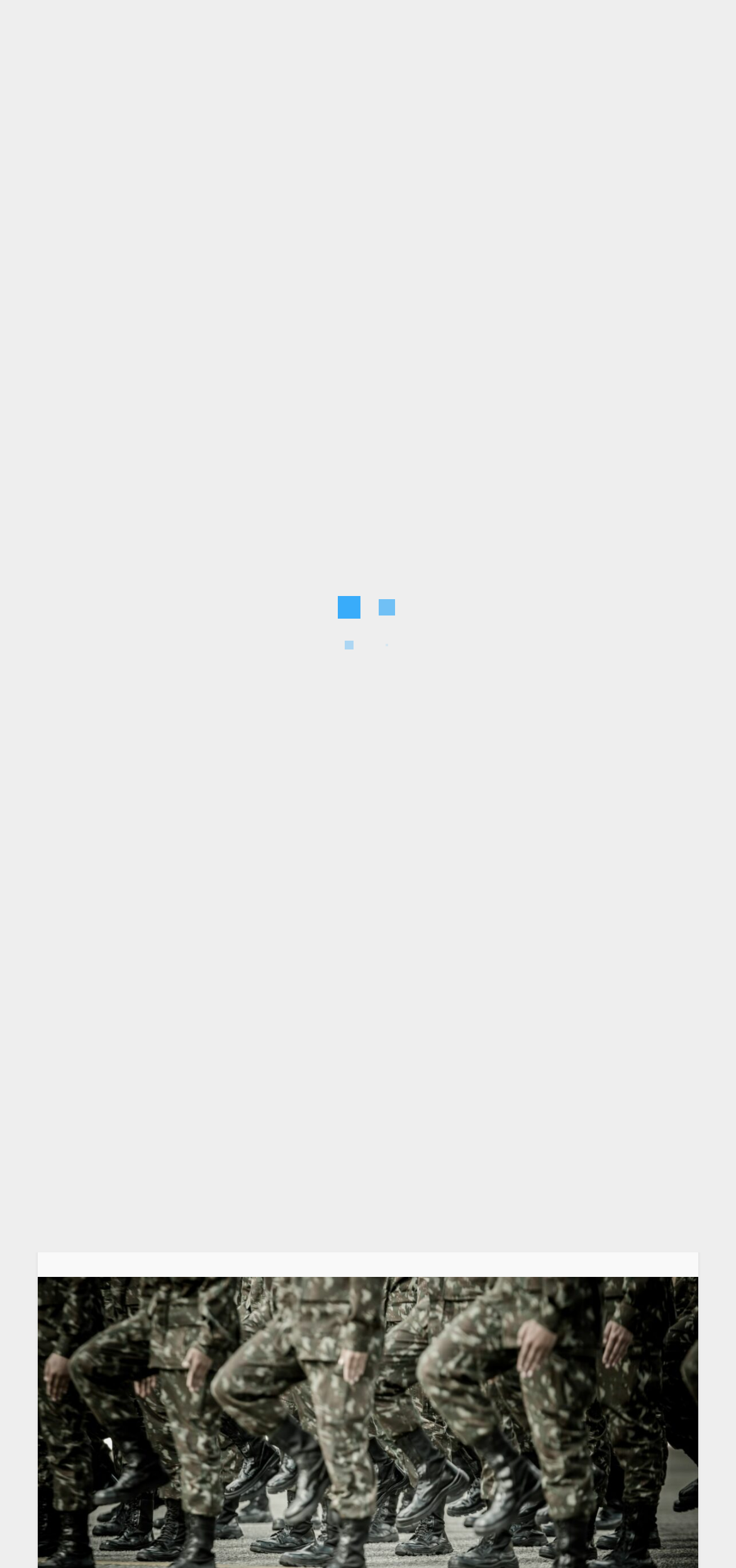Extract the bounding box for the UI element that matches this description: "Frank Fisher".

[0.141, 0.769, 0.346, 0.791]